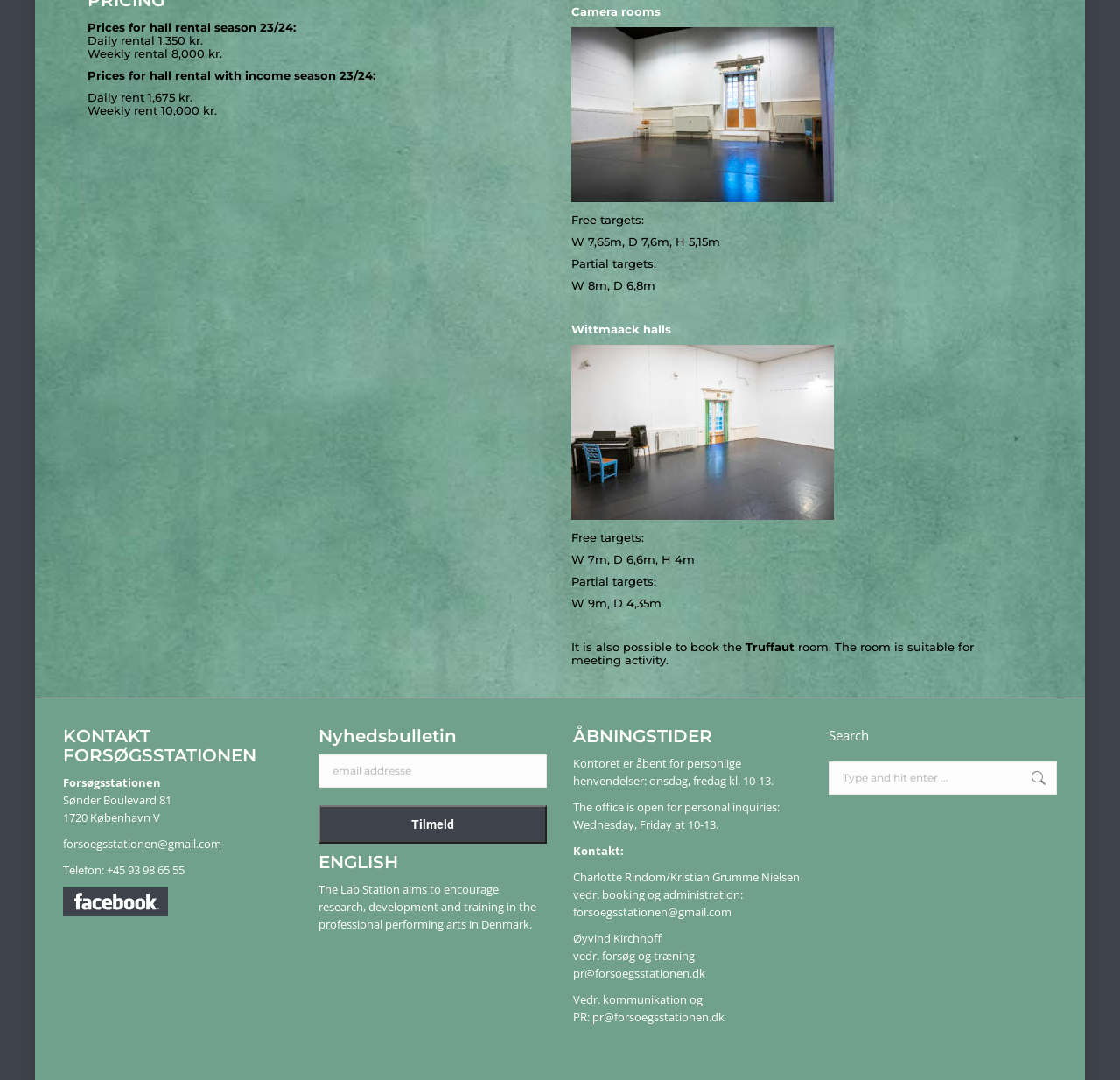Please determine the bounding box coordinates for the UI element described as: "pr@forsoegsstationen.dk".

[0.512, 0.894, 0.63, 0.908]